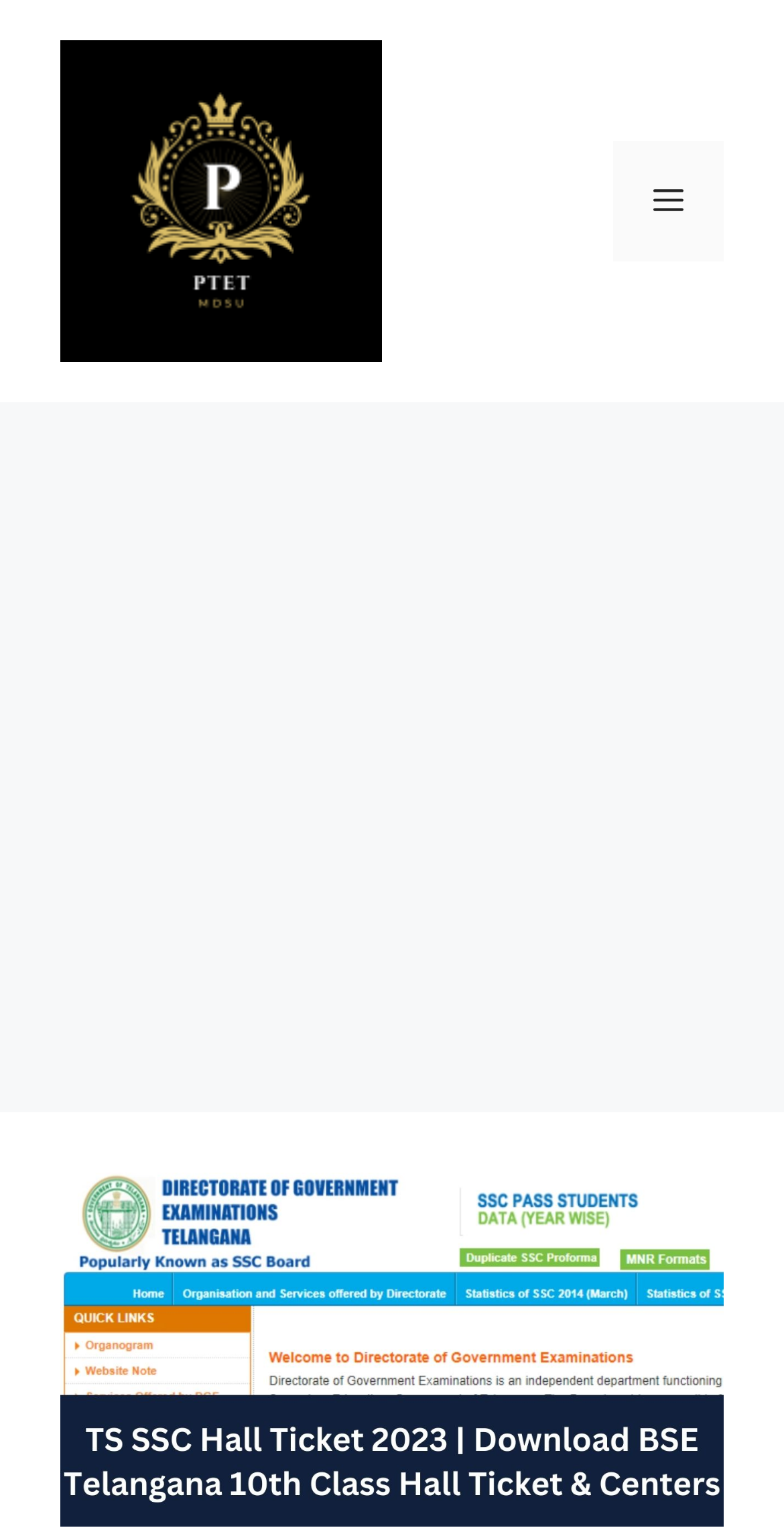Respond with a single word or short phrase to the following question: 
Is there an image on this website?

Yes